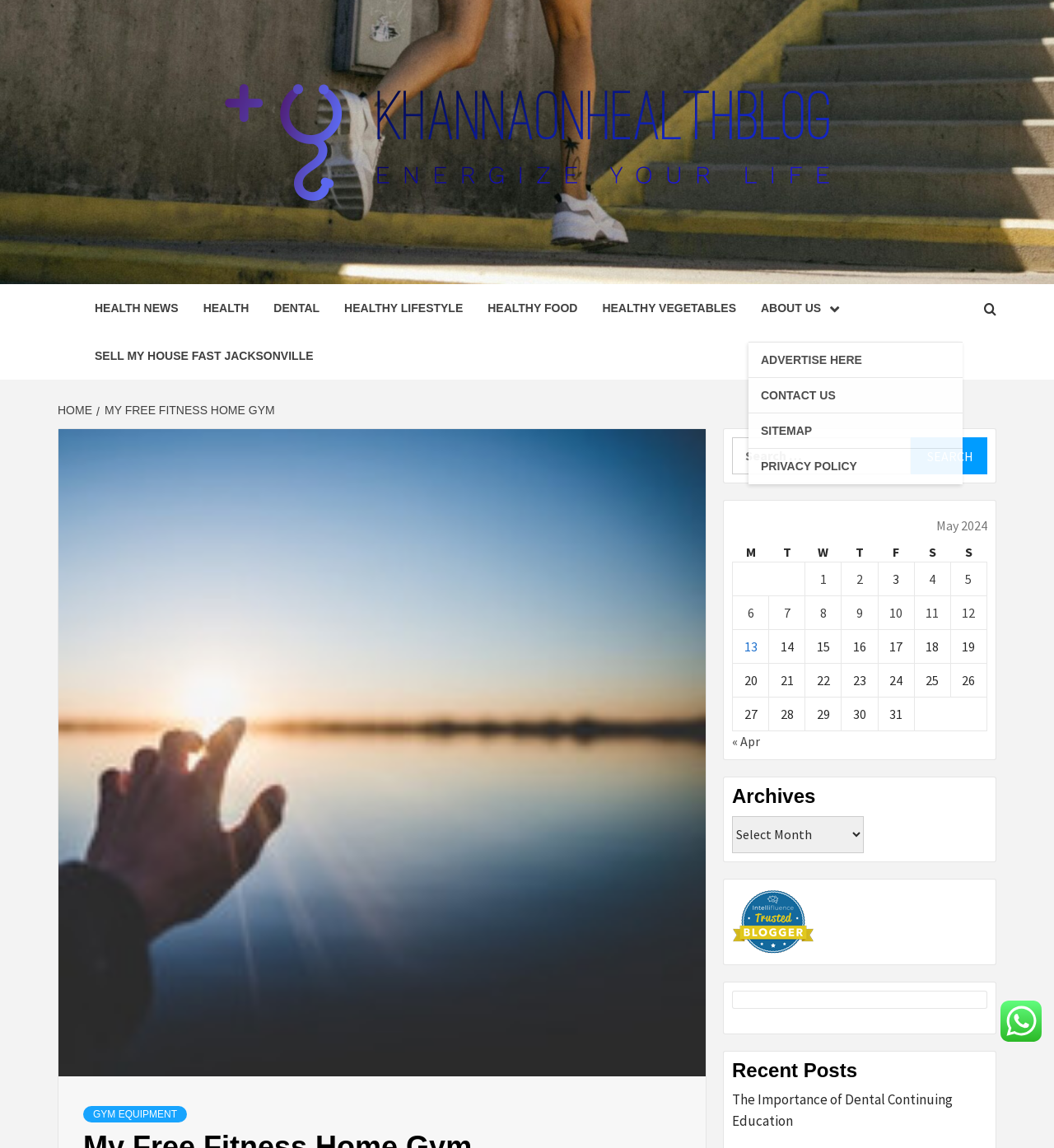How many columns are in the table?
Based on the image, give a concise answer in the form of a single word or short phrase.

7